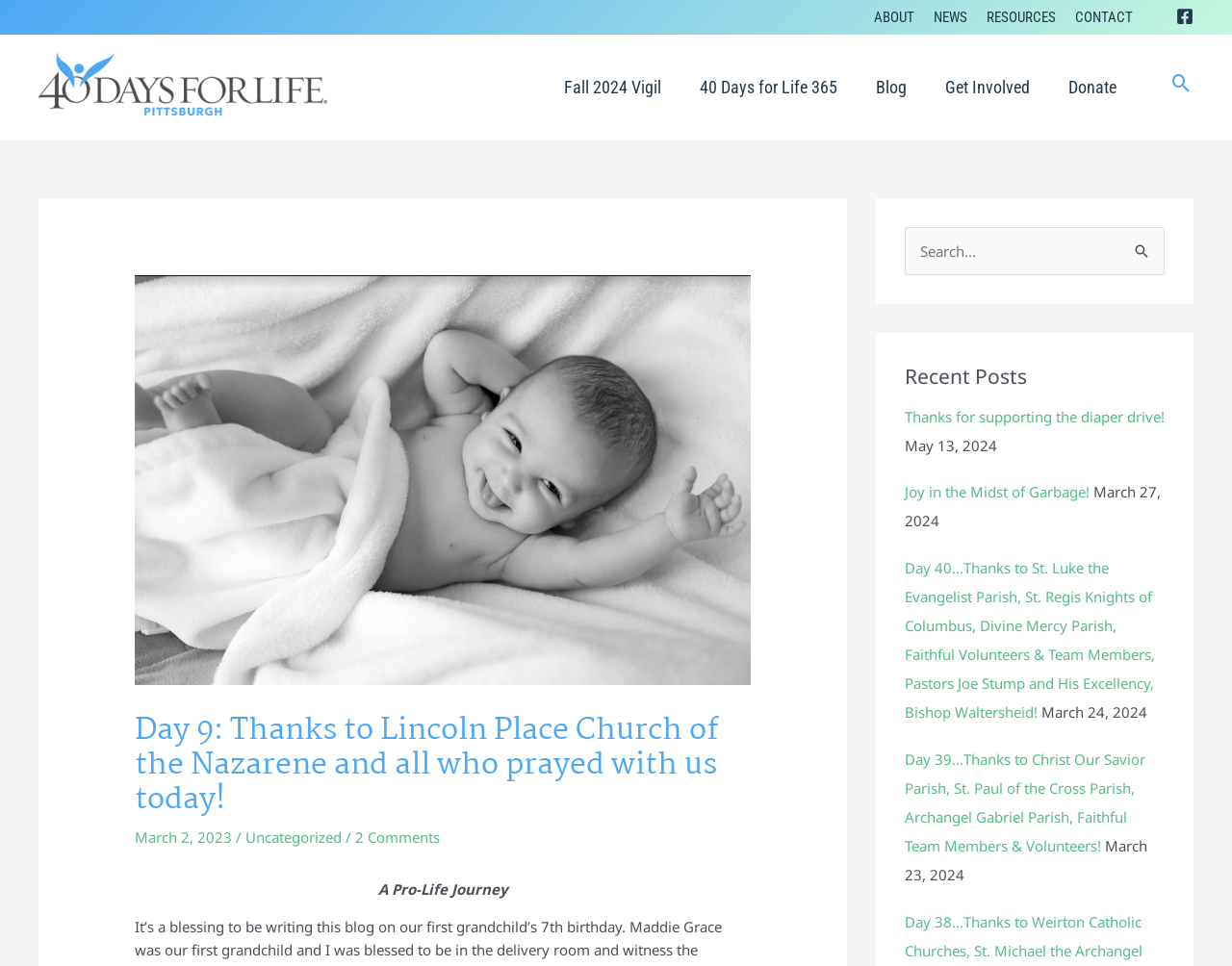Identify the bounding box coordinates for the UI element described as: "alt="40 Days for Life: Pittsburgh"". The coordinates should be provided as four floats between 0 and 1: [left, top, right, bottom].

[0.031, 0.074, 0.266, 0.094]